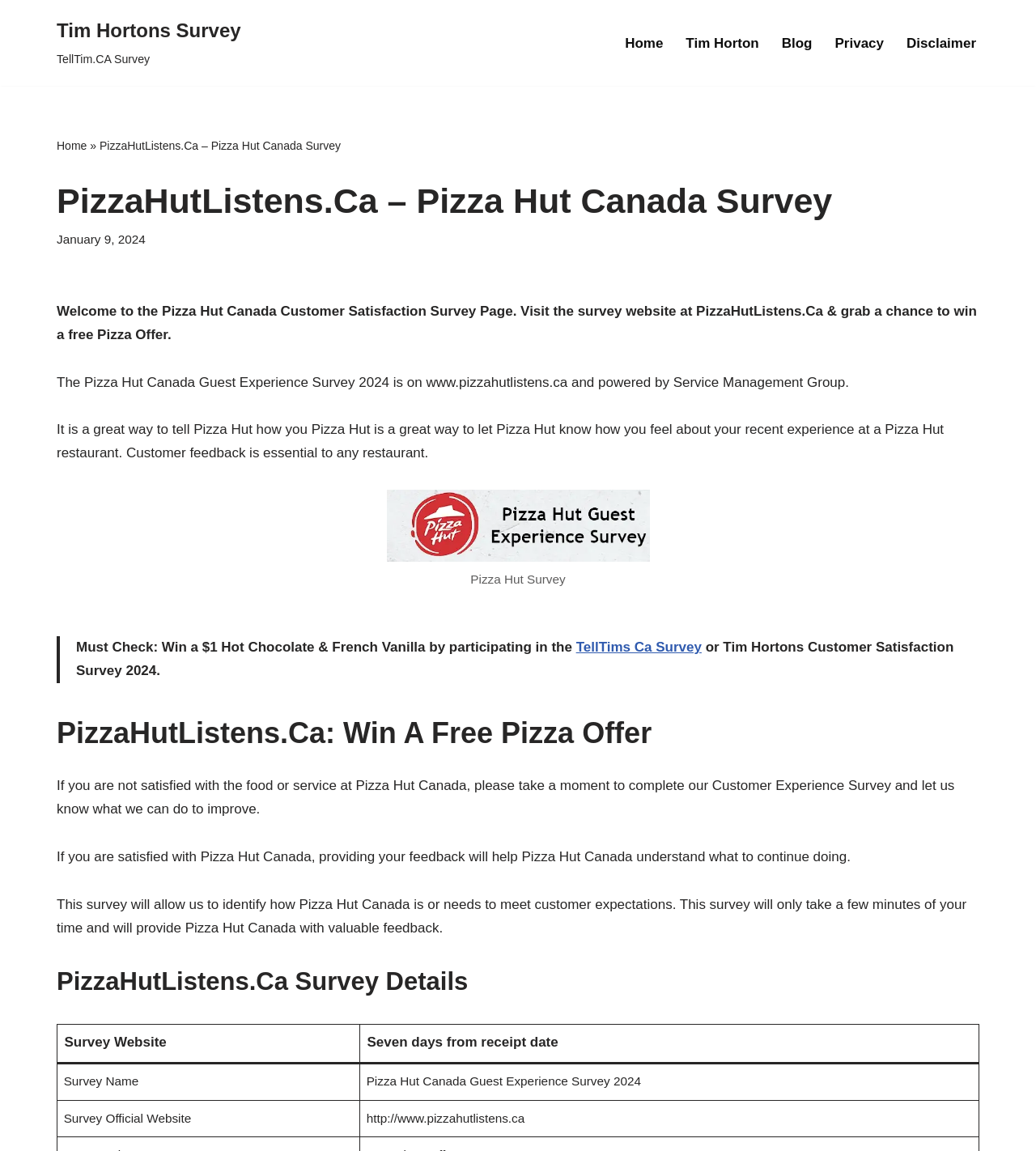Ascertain the bounding box coordinates for the UI element detailed here: "Home". The coordinates should be provided as [left, top, right, bottom] with each value being a float between 0 and 1.

[0.055, 0.121, 0.084, 0.132]